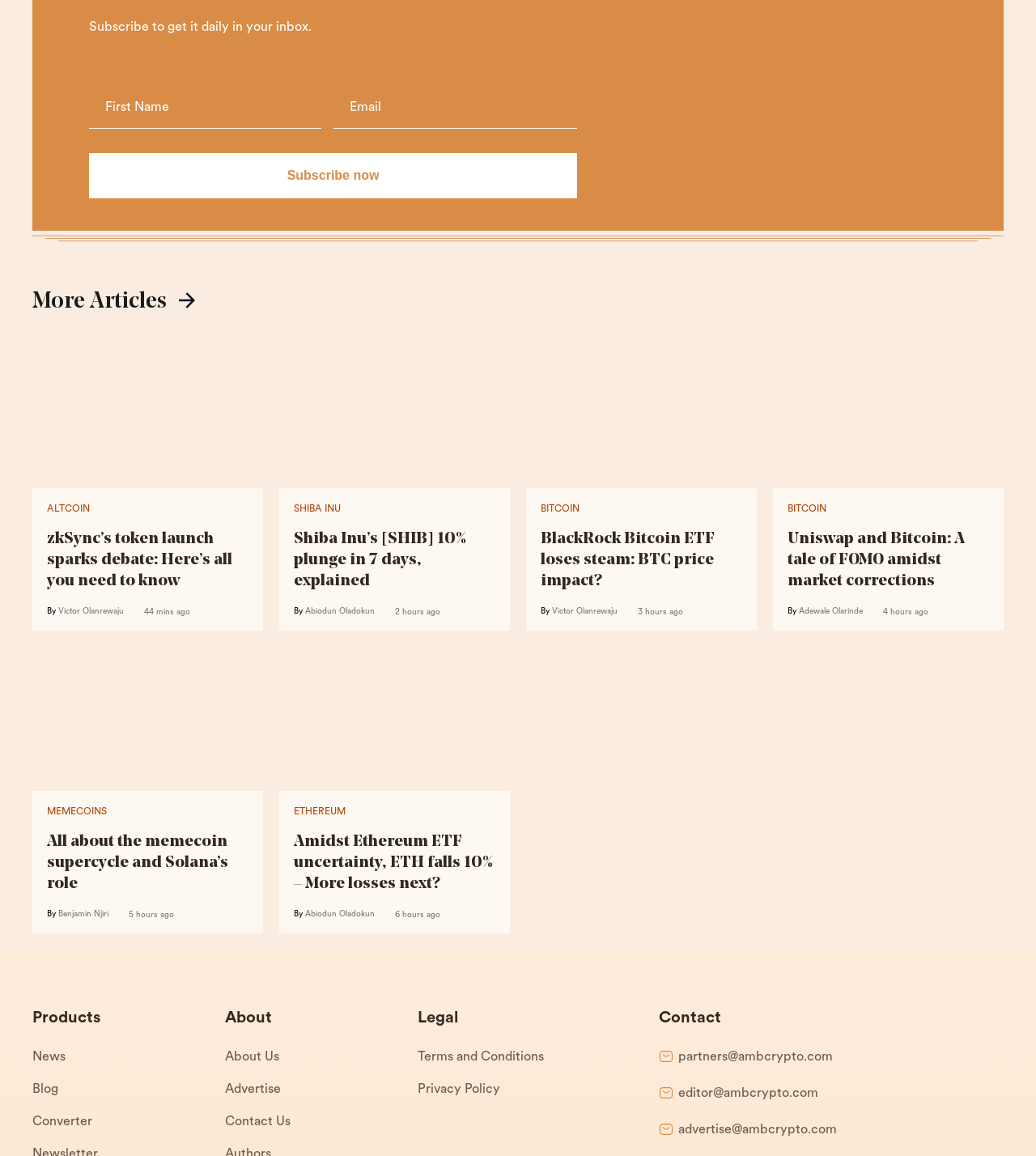What is the topic of the article with the heading 'zkSync’s token launch sparks debate: Here’s all you need to know'?
Based on the screenshot, provide your answer in one word or phrase.

zkSync token launch